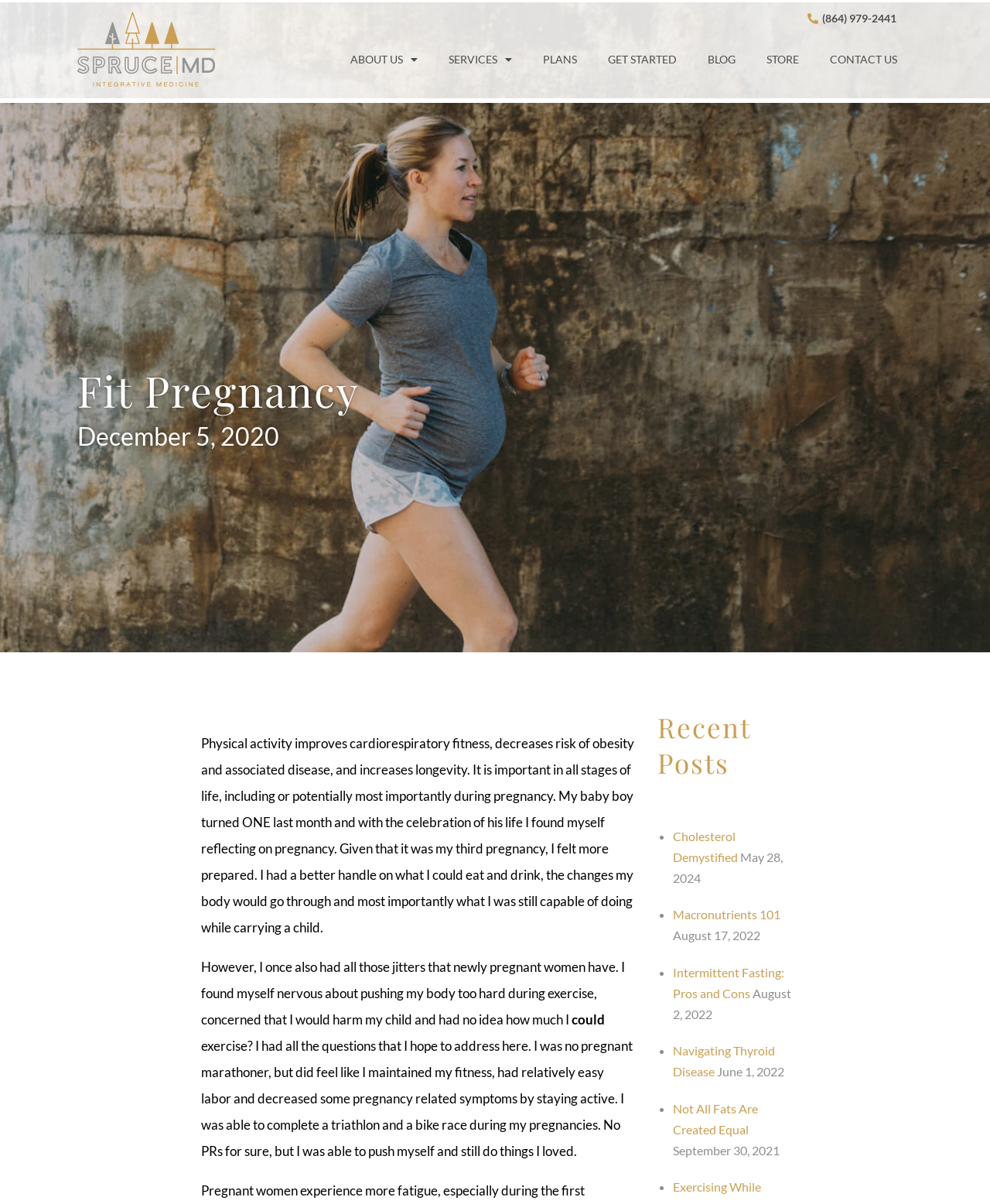Determine the bounding box coordinates for the area that should be clicked to carry out the following instruction: "Read the 'Recent Posts' heading".

[0.664, 0.589, 0.804, 0.648]